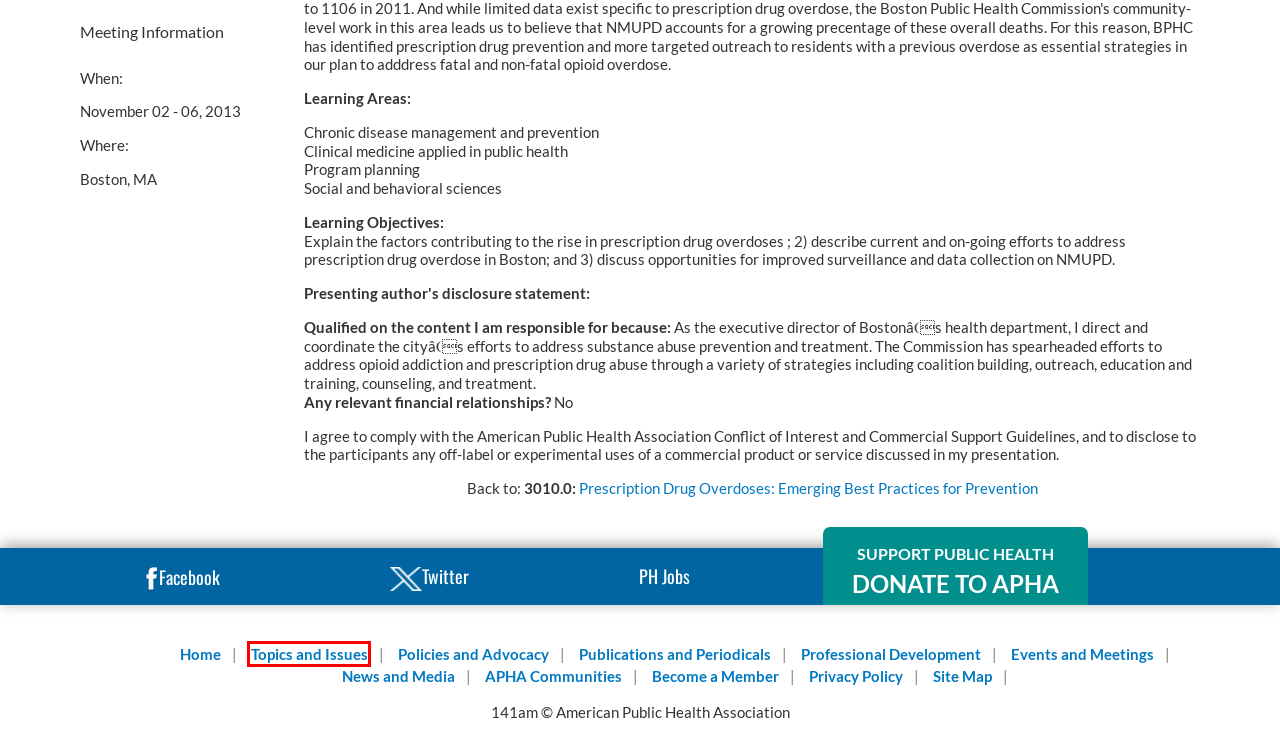You have a screenshot of a webpage with an element surrounded by a red bounding box. Choose the webpage description that best describes the new page after clicking the element inside the red bounding box. Here are the candidates:
A. Topics & Issues
B. Policy Statements and Advocacy
C. Professional Development
D. Privacy Policy
E. Single Gift - Advocacy
F. Publications & Periodicals
G. Site Map
H. News & Media

A